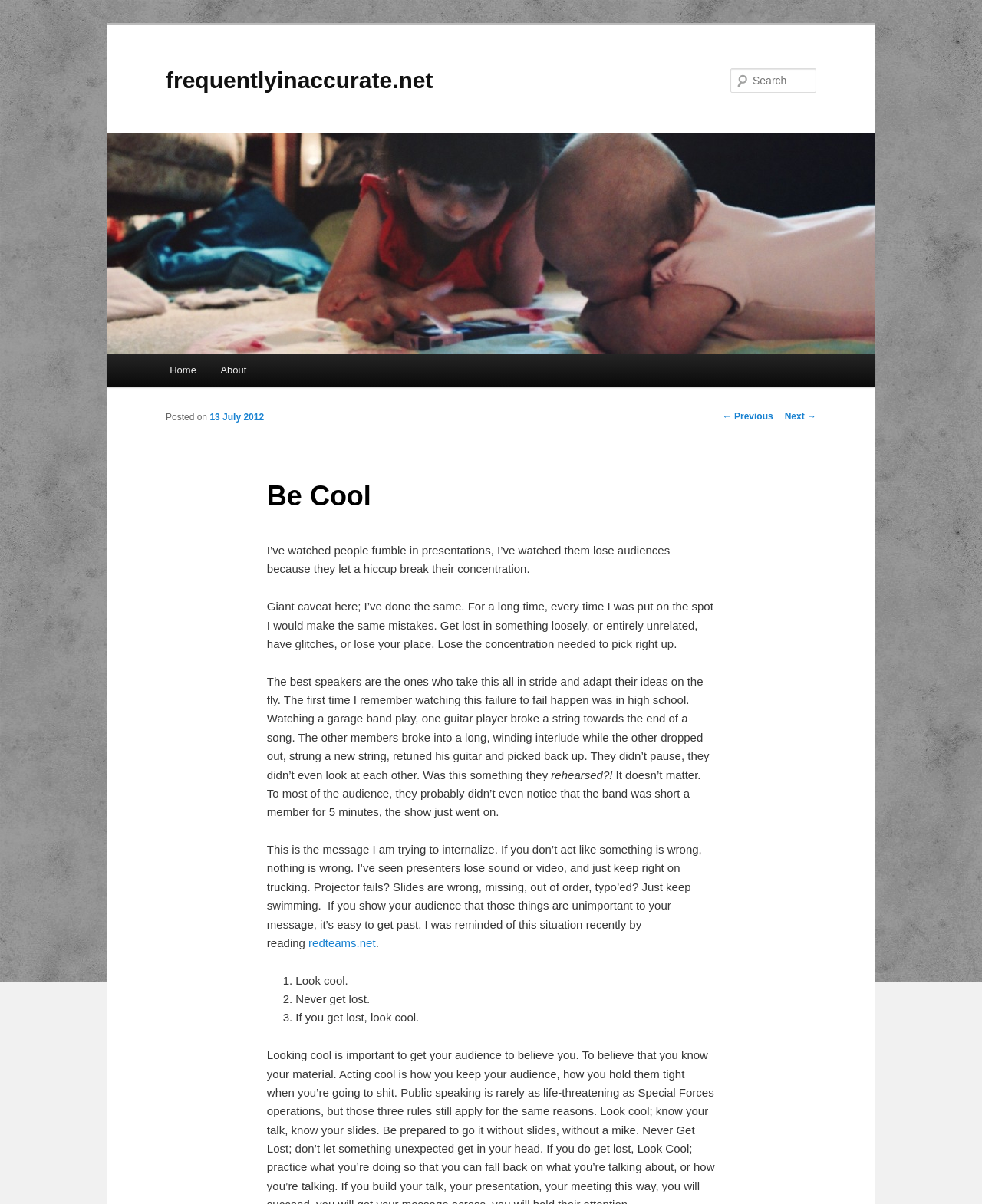Locate the bounding box coordinates of the clickable region necessary to complete the following instruction: "Go to the home page". Provide the coordinates in the format of four float numbers between 0 and 1, i.e., [left, top, right, bottom].

[0.16, 0.294, 0.212, 0.321]